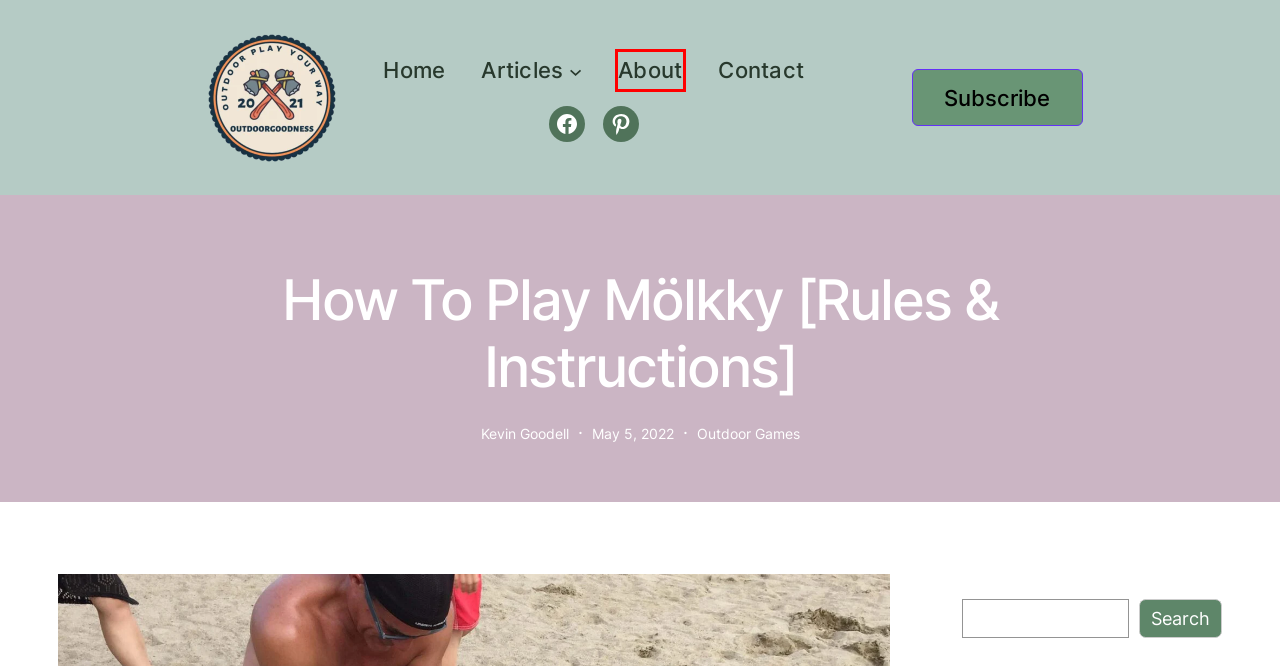Please examine the screenshot provided, which contains a red bounding box around a UI element. Select the webpage description that most accurately describes the new page displayed after clicking the highlighted element. Here are the candidates:
A. Contact - OutdoorGoodness.com
B. Subscription
C. Outdoor Games - OutdoorGoodness.com
D. Articles - OutdoorGoodness.com
E. Product Reviews - OutdoorGoodness.com
F. About - OutdoorGoodness.com
G. Home - OutdoorGoodness.com
H. beginners - OutdoorGoodness.com

F